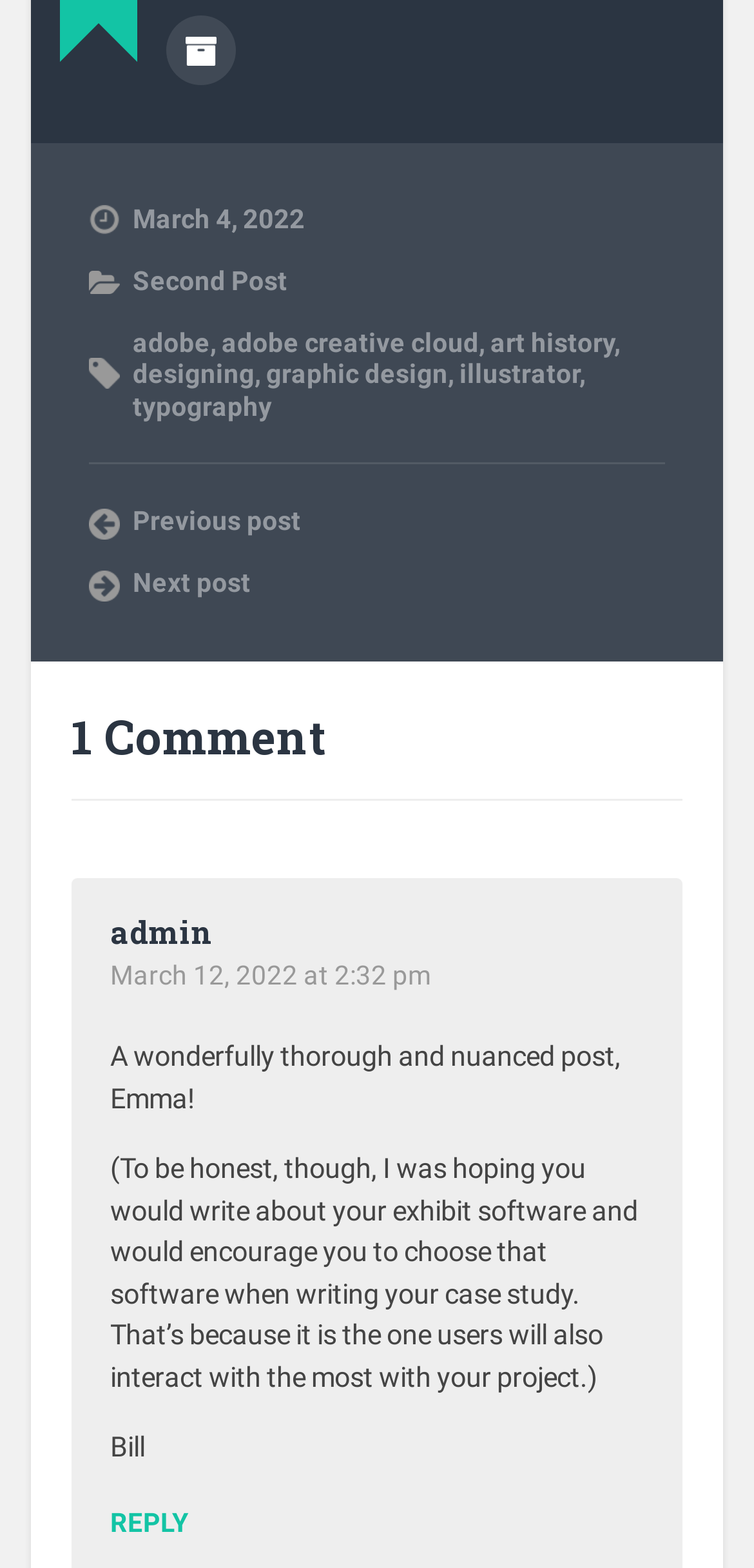Who wrote the comment?
Can you provide a detailed and comprehensive answer to the question?

I found the comment by looking at the link element with the text 'admin' which is located above the StaticText element with the comment text.